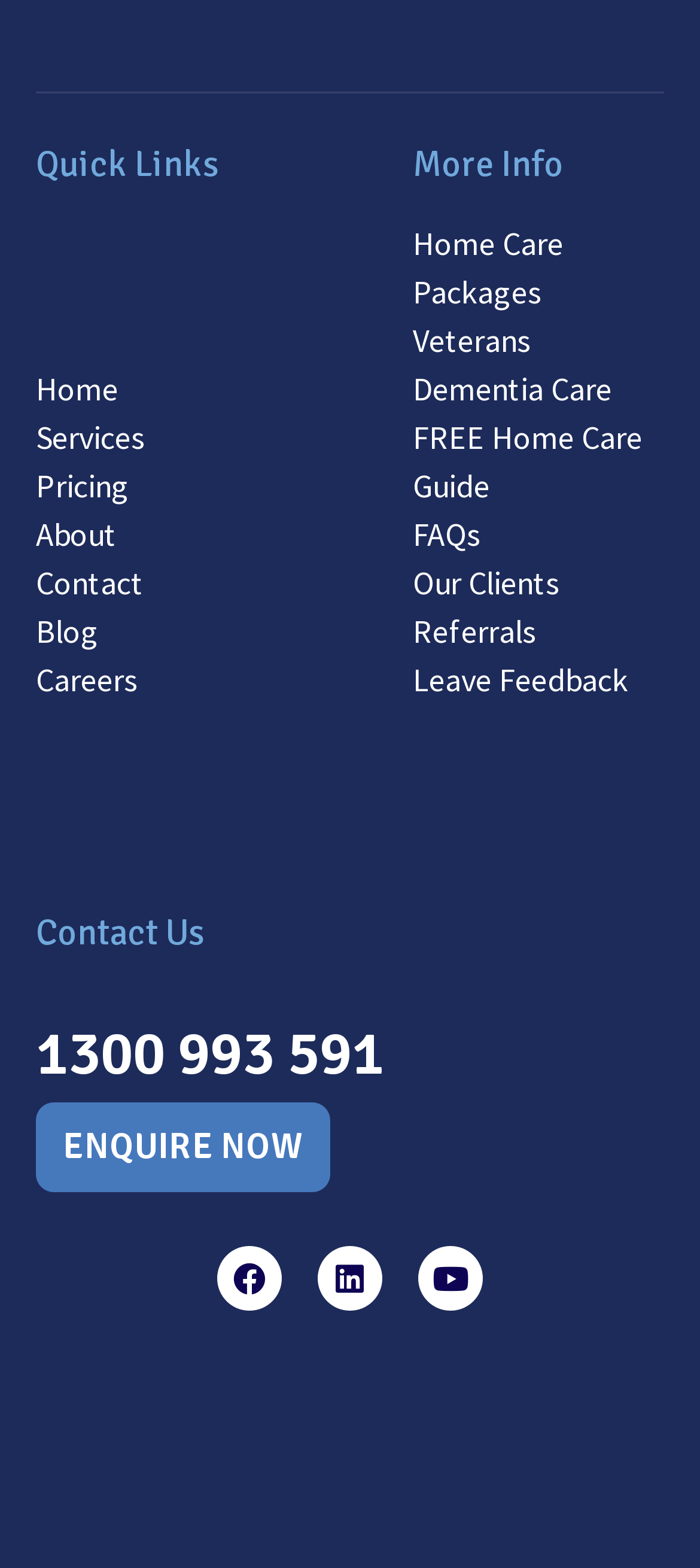Review the image closely and give a comprehensive answer to the question: How many main sections are there on the webpage?

There are three main sections on the webpage, which are 'Quick Links', 'More Info', and 'Contact Us'. These sections are identified by their headings and are separated from each other vertically.